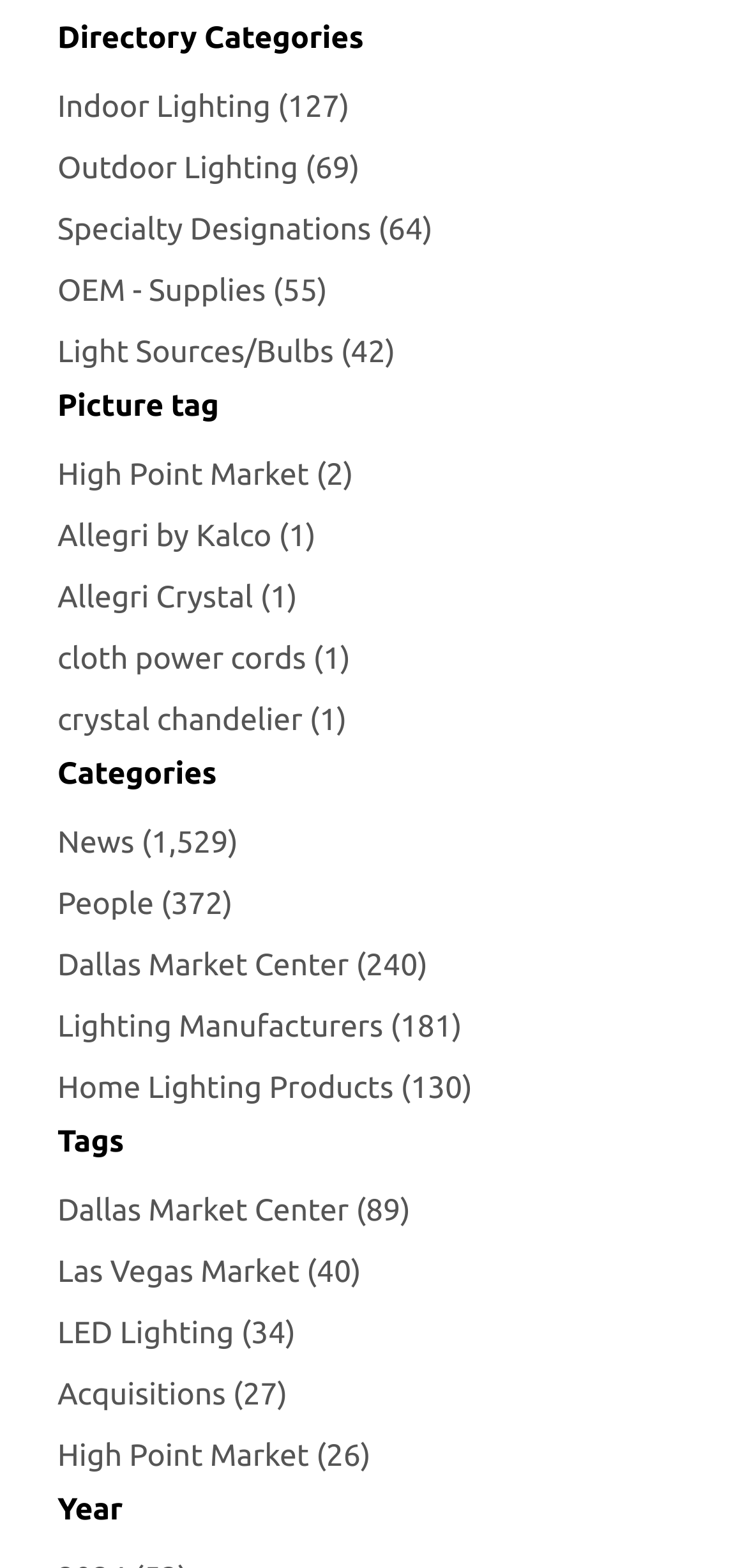Please indicate the bounding box coordinates of the element's region to be clicked to achieve the instruction: "Browse Indoor Lighting category". Provide the coordinates as four float numbers between 0 and 1, i.e., [left, top, right, bottom].

[0.077, 0.051, 0.468, 0.086]